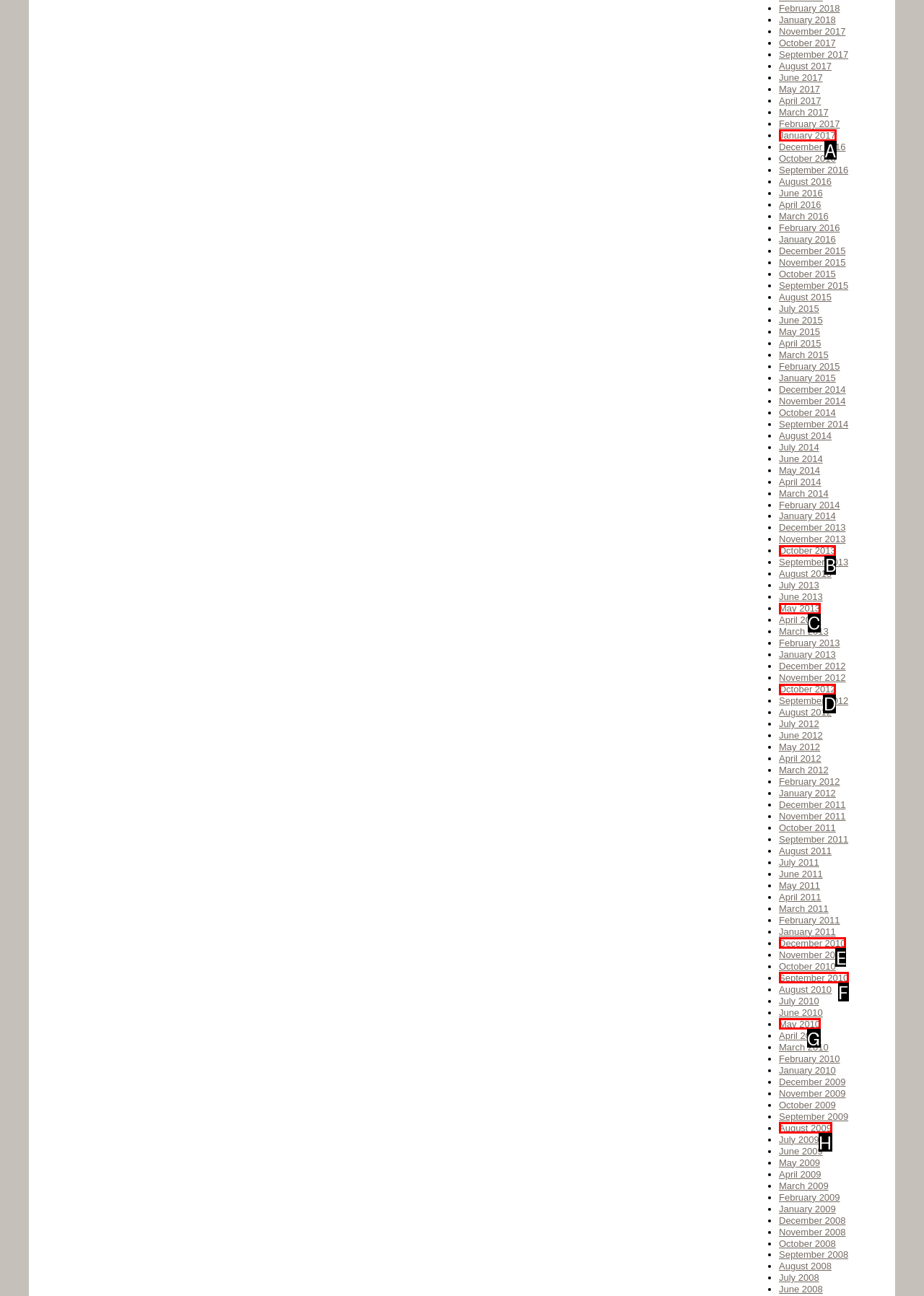From the options shown in the screenshot, tell me which lettered element I need to click to complete the task: View January 2017.

A